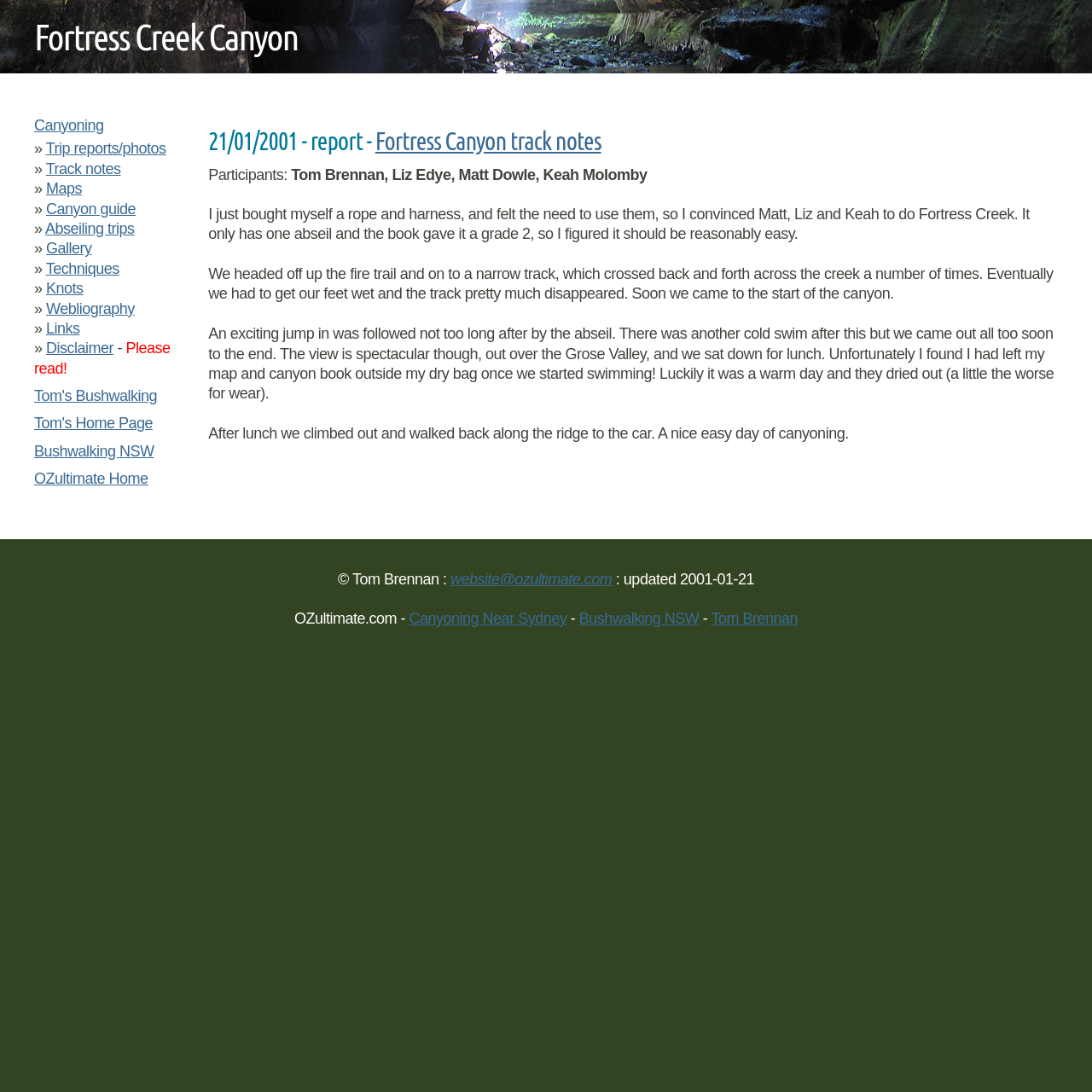Please find the bounding box coordinates of the element that must be clicked to perform the given instruction: "Check Fortress Canyon track notes". The coordinates should be four float numbers from 0 to 1, i.e., [left, top, right, bottom].

[0.344, 0.116, 0.55, 0.141]